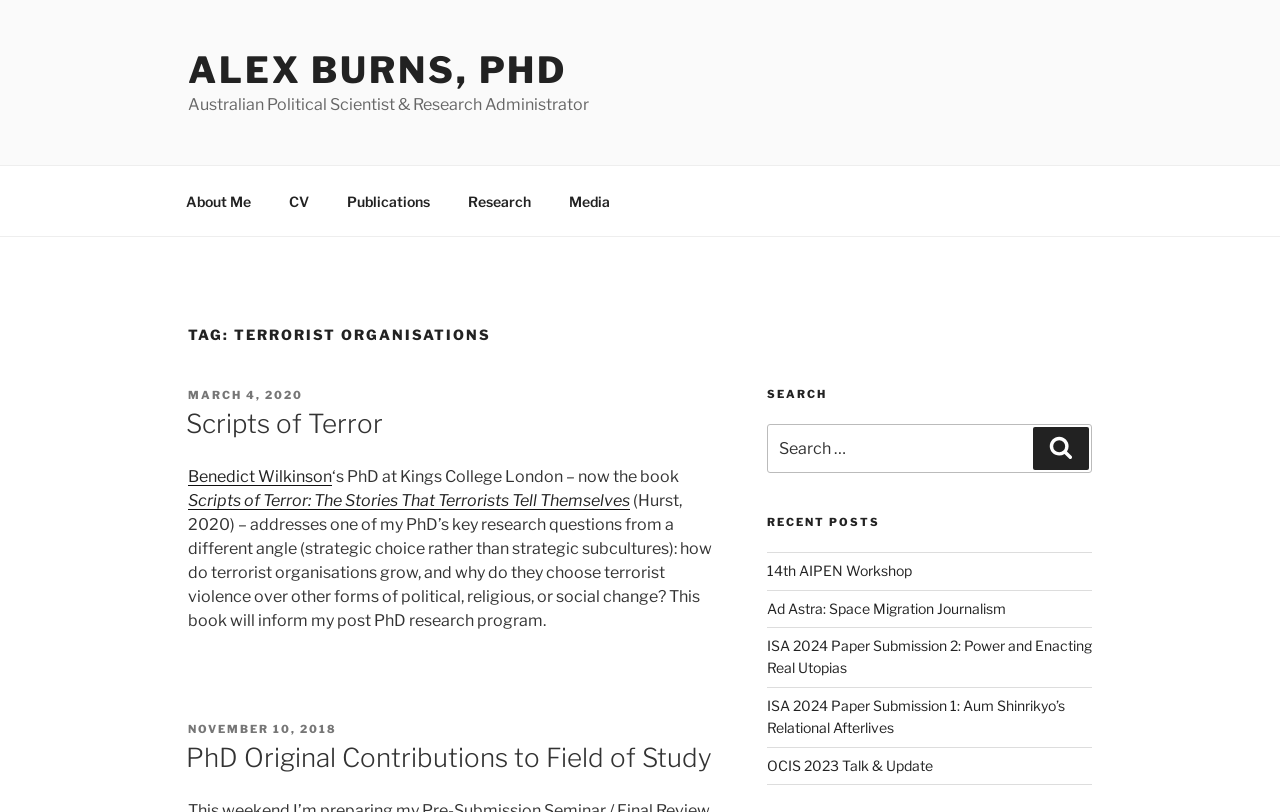What is the purpose of the element with the text 'Search for:'?
Please give a detailed and elaborate answer to the question.

The answer can be found by analyzing the element with the text 'Search for:' and its surrounding elements. This element is a static text element, and it is located above a search box element, indicating that it is a label for the search box.